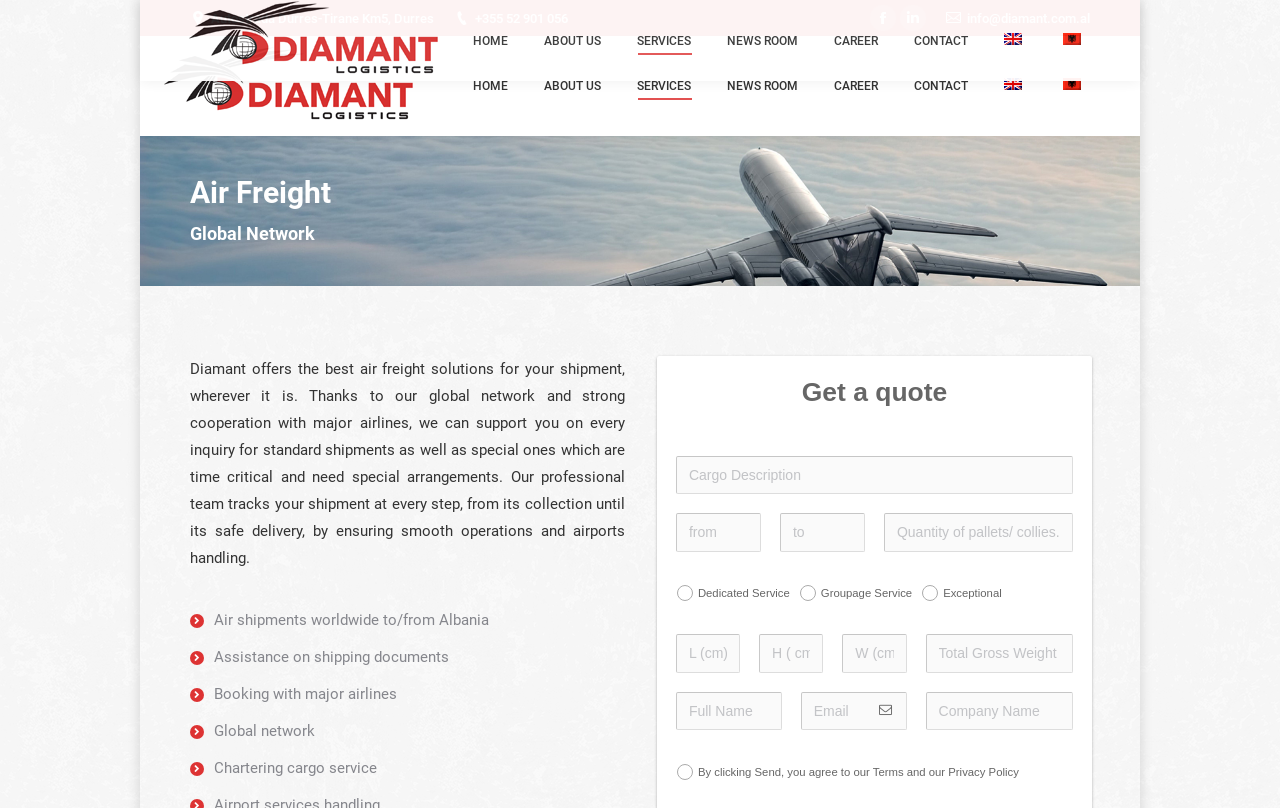Could you locate the bounding box coordinates for the section that should be clicked to accomplish this task: "Click on HOME link".

[0.366, 0.067, 0.4, 0.146]